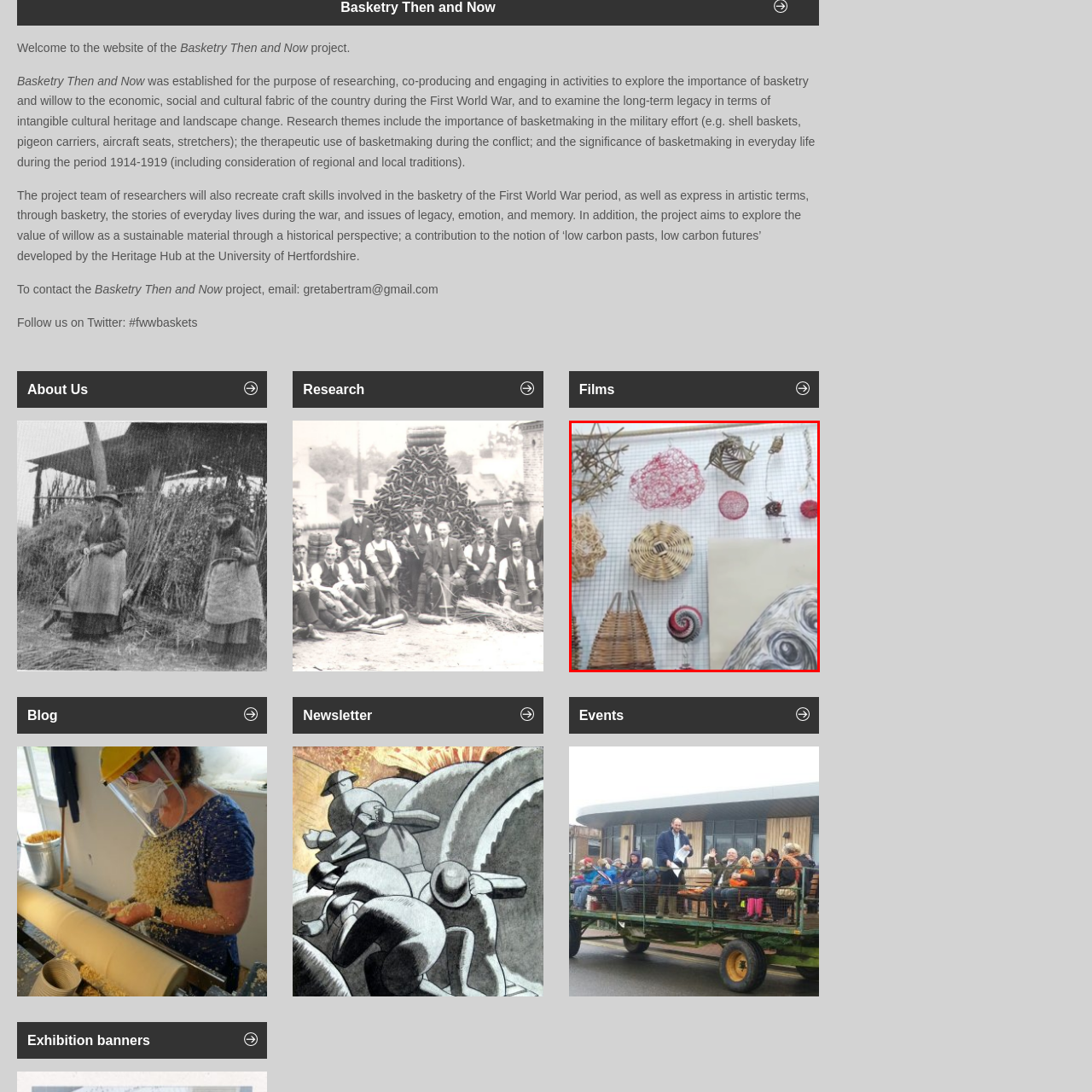Examine the picture highlighted with a red border, What is the cultural significance of basket making? Please respond with a single word or phrase.

Heritage and craftsmanship